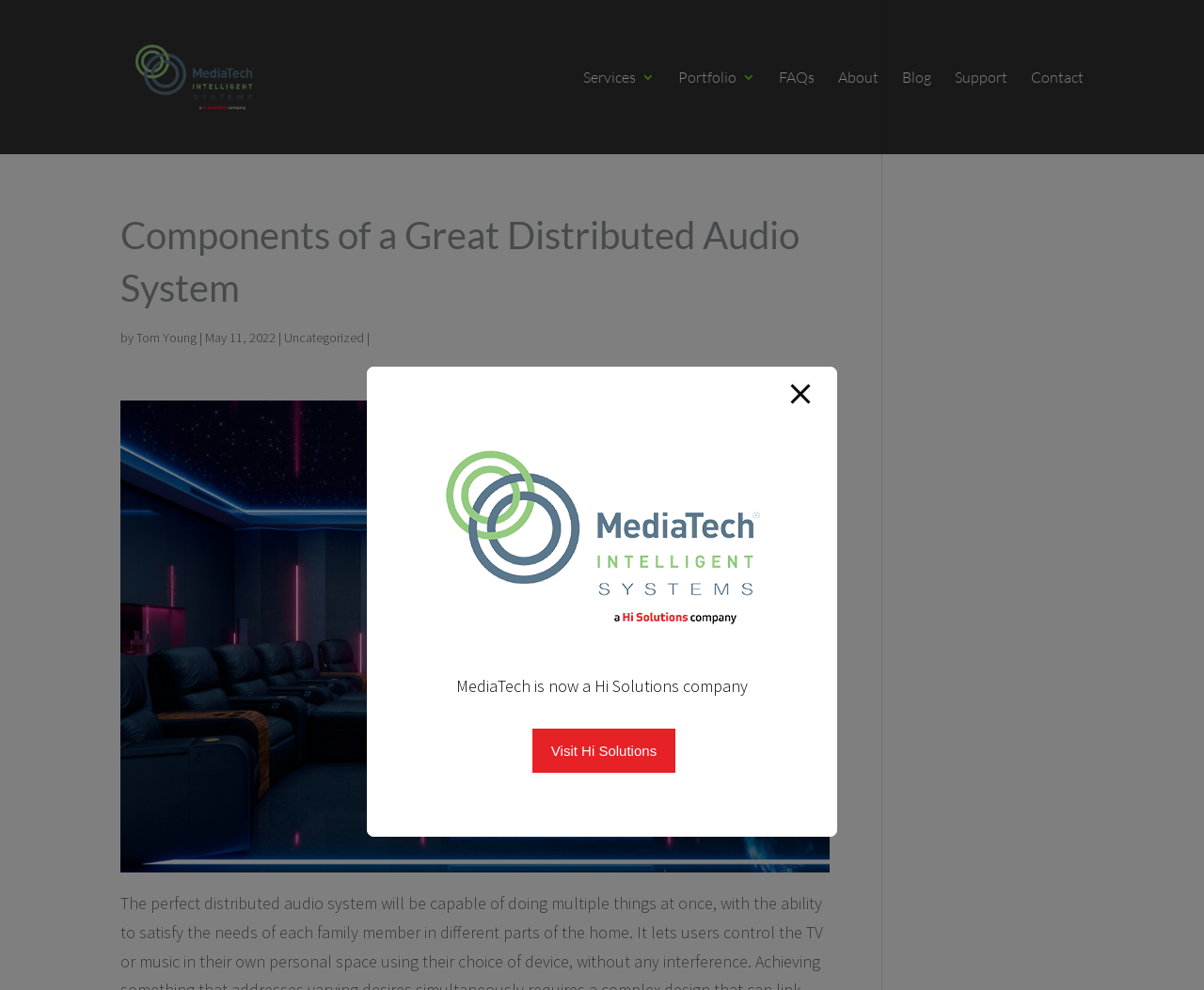Locate the coordinates of the bounding box for the clickable region that fulfills this instruction: "visit MediaTech website".

[0.102, 0.065, 0.322, 0.086]